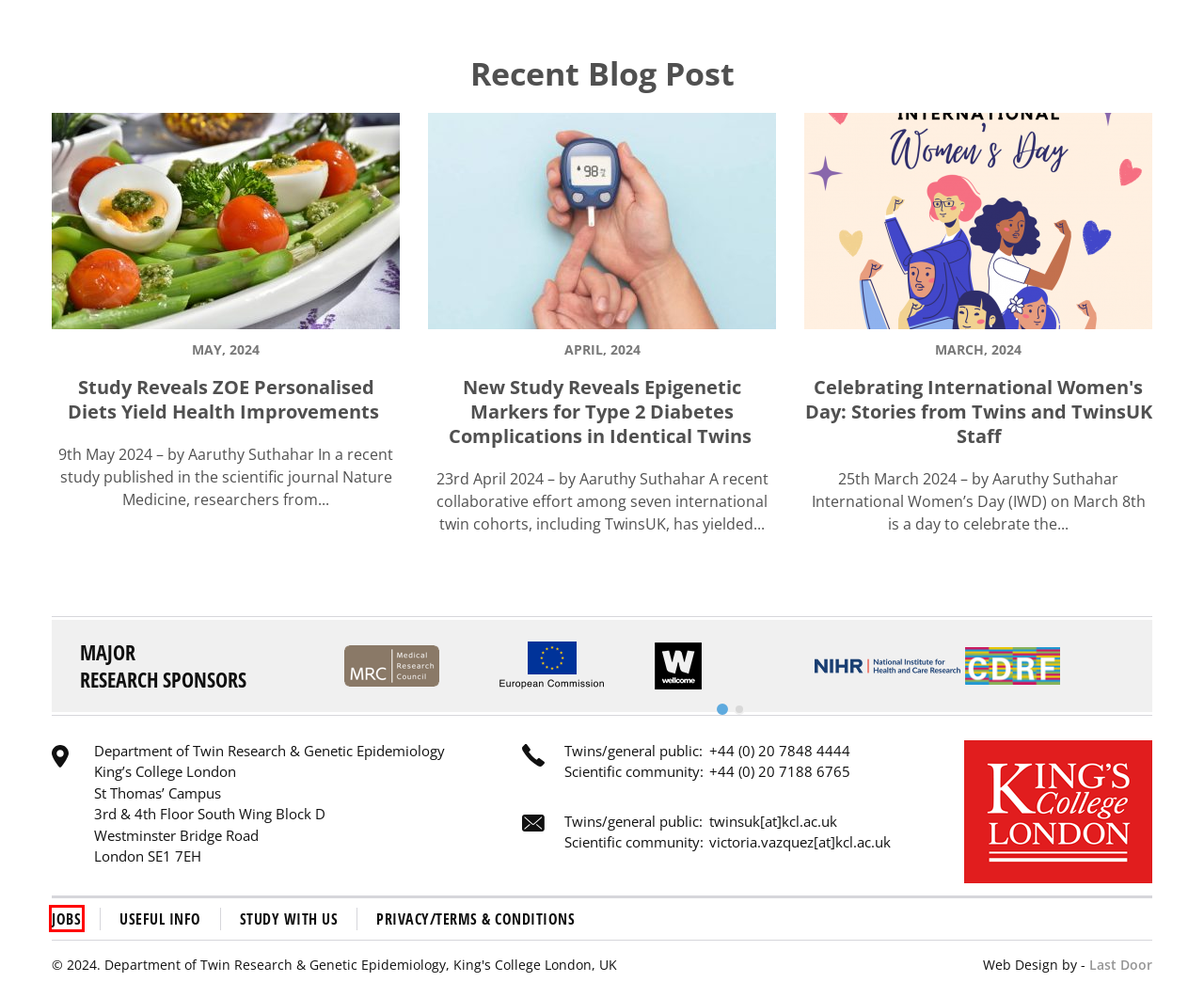Look at the screenshot of a webpage, where a red bounding box highlights an element. Select the best description that matches the new webpage after clicking the highlighted element. Here are the candidates:
A. Celebrating International Women’s Day: Stories from Twins and TwinsUK Staff – TwinsUK
B. Privacy/Terms & Conditions – TwinsUK
C. Kathmandu Web Design & Digital Marketing Agency | Lastdoor
D. Useful Info – TwinsUK
E. New Study Reveals Epigenetic Markers for Type 2 Diabetes Complications in Identical Twins  – TwinsUK
F. Study with us – TwinsUK
G. Jobs – TwinsUK
H. Study Reveals ZOE Personalised Diets Yield Health Improvements  – TwinsUK

G